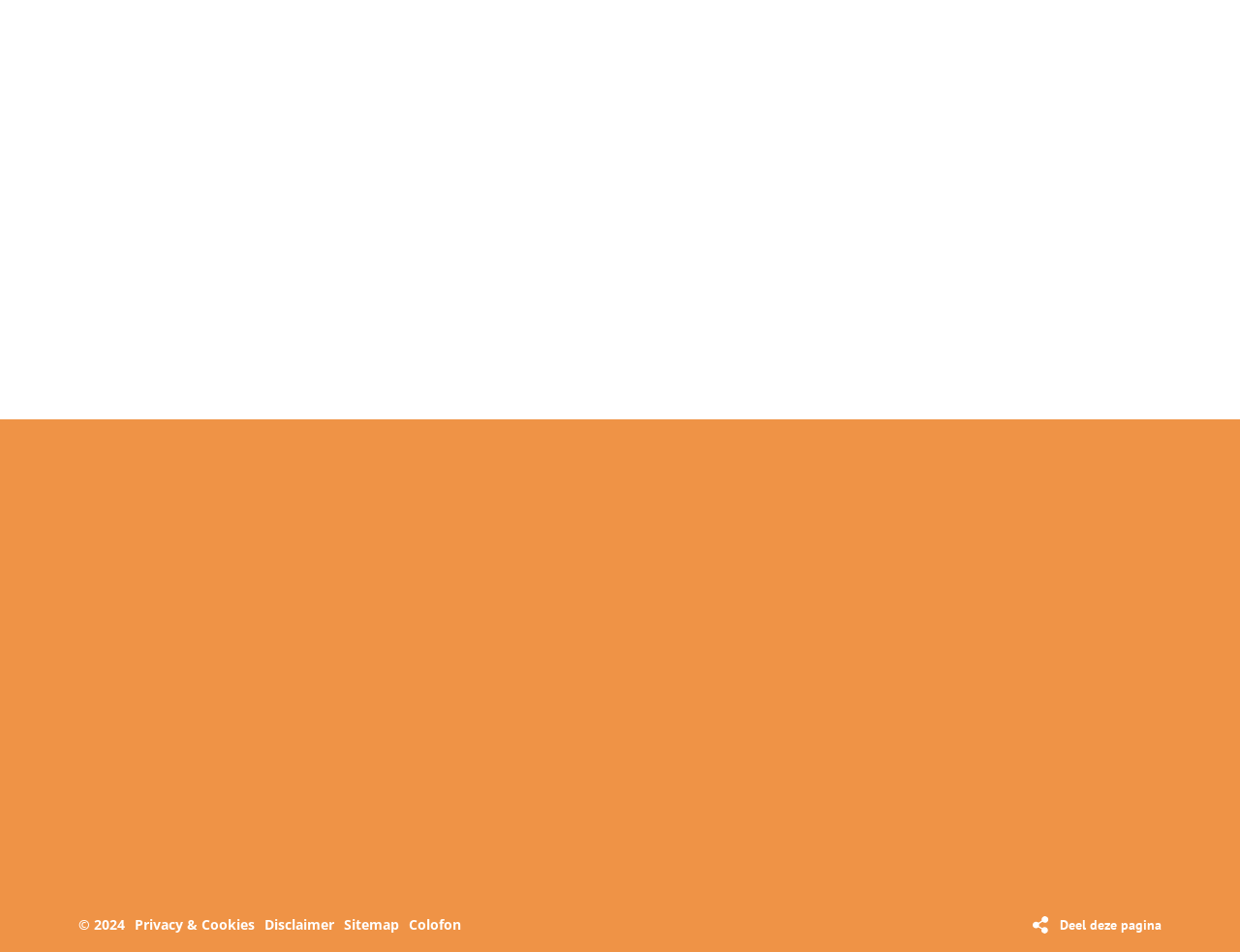Provide the bounding box coordinates for the UI element that is described as: "Colofon".

[0.33, 0.953, 0.38, 0.99]